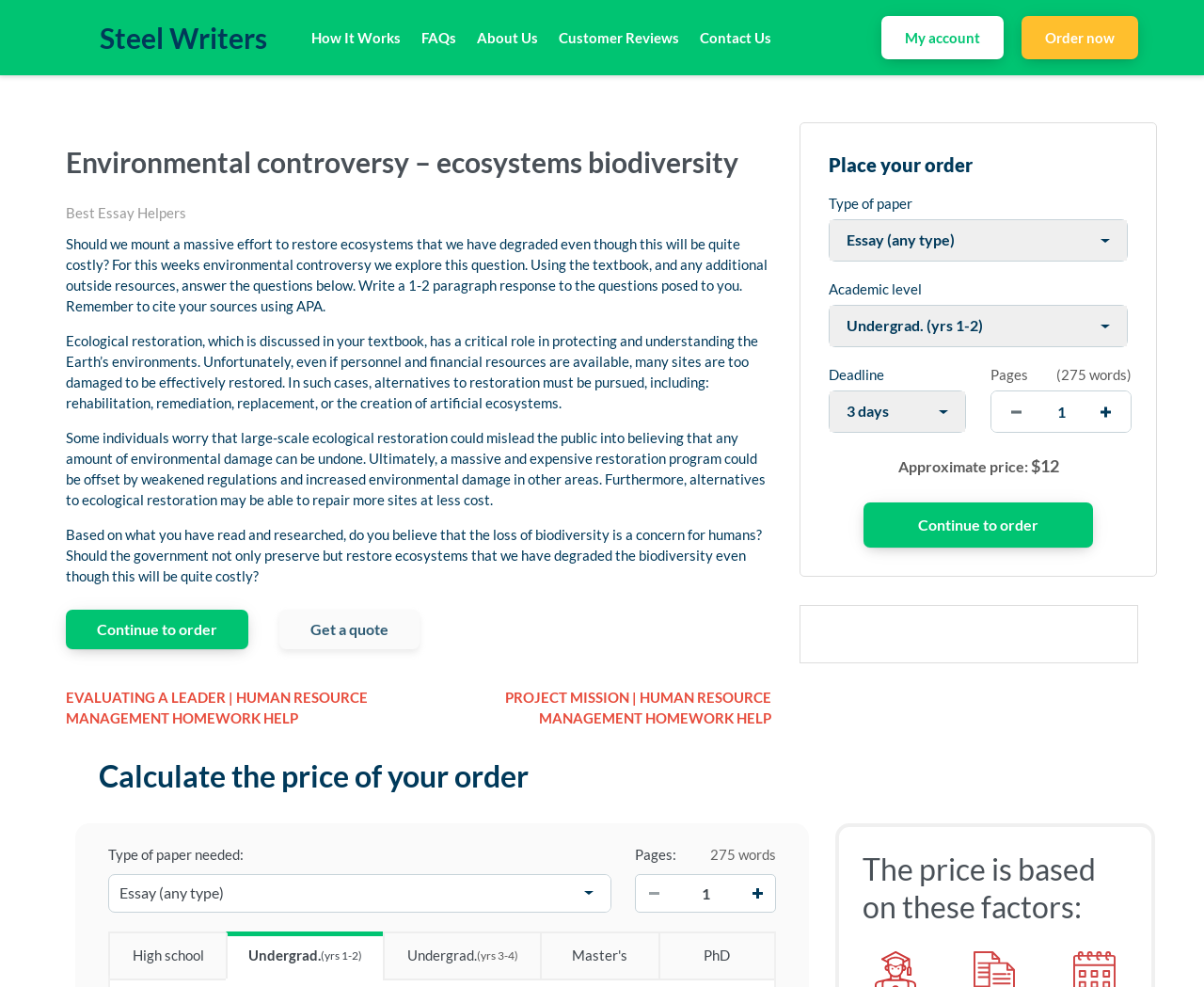Identify the bounding box of the UI element described as follows: "FAQs". Provide the coordinates as four float numbers in the range of 0 to 1 [left, top, right, bottom].

[0.35, 0.028, 0.379, 0.05]